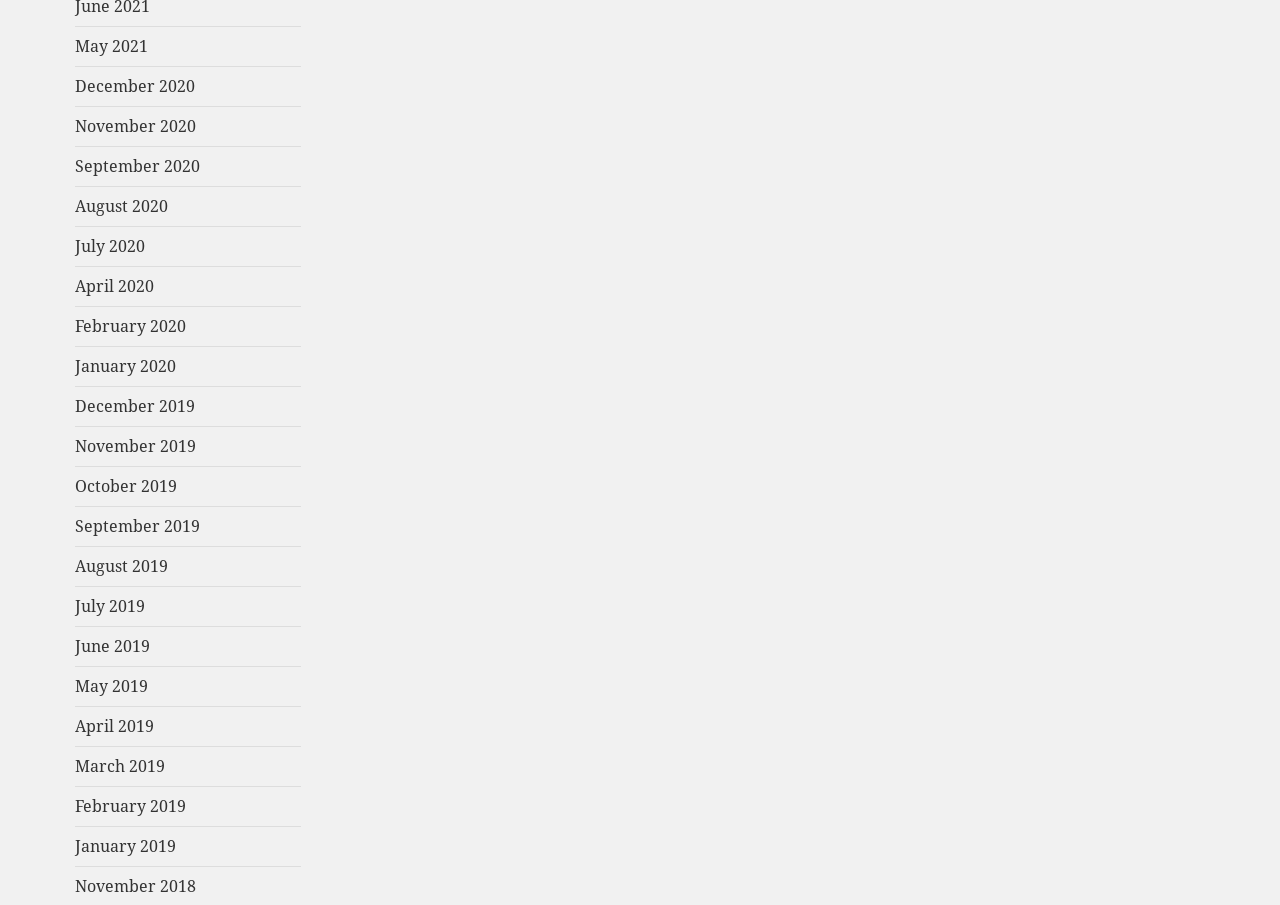Specify the bounding box coordinates of the area that needs to be clicked to achieve the following instruction: "Read the 'Best Way to Succeed in Canada as an International Student' article".

None